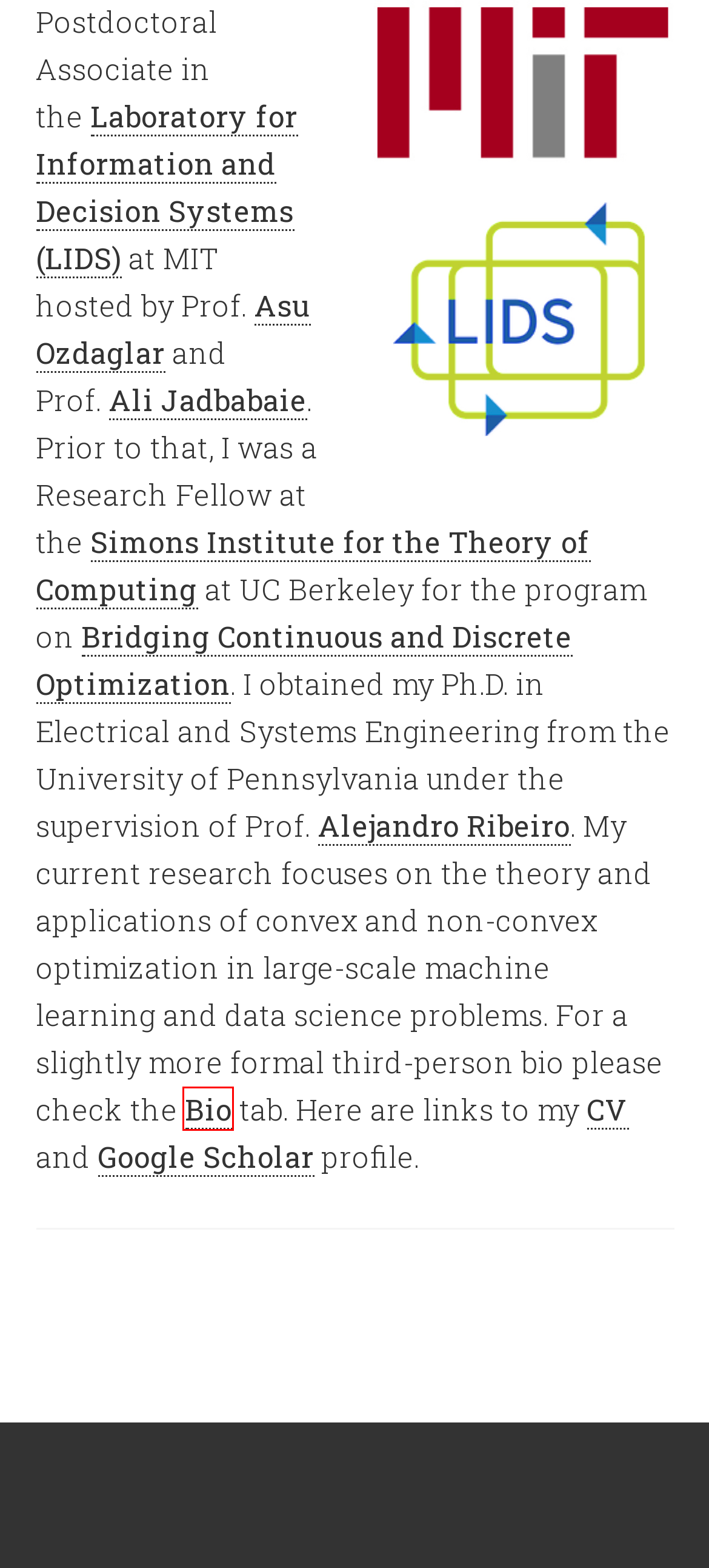You are provided with a screenshot of a webpage that has a red bounding box highlighting a UI element. Choose the most accurate webpage description that matches the new webpage after clicking the highlighted element. Here are your choices:
A. Ali Jadbabaie
B. Bio
C. Homepage | Texas ECE - Electrical & Computer Engineering at UT Austin
D. MIT LIDS | Laboratory for Information & Decision Systems
E. Homepage
F. Home - Alelab /āl·lab/
G. Bridging Continuous and Discrete Optimization
H. The University of Texas at Austin

B